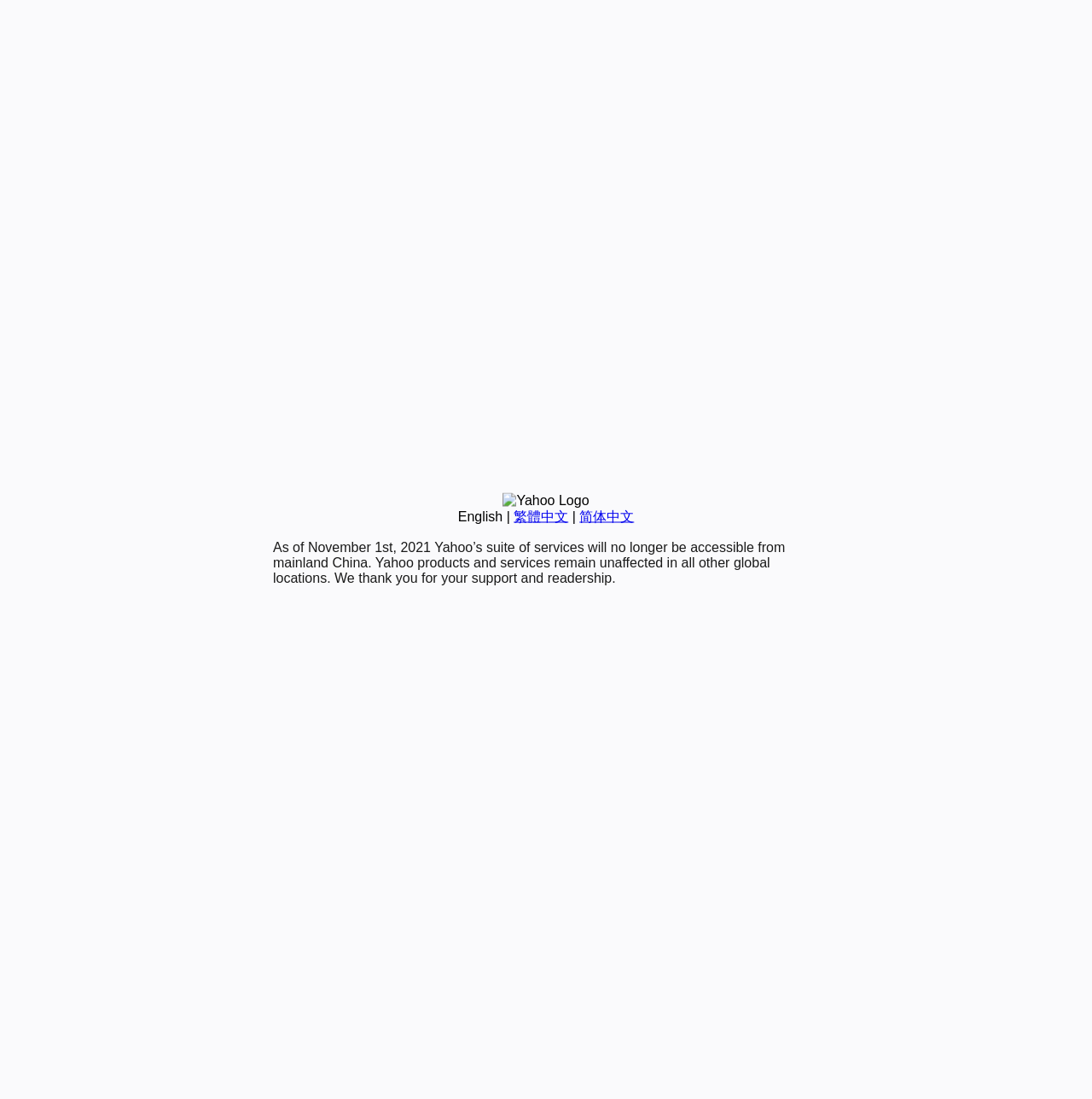Locate the bounding box coordinates for the element described below: "繁體中文". The coordinates must be four float values between 0 and 1, formatted as [left, top, right, bottom].

[0.47, 0.463, 0.52, 0.476]